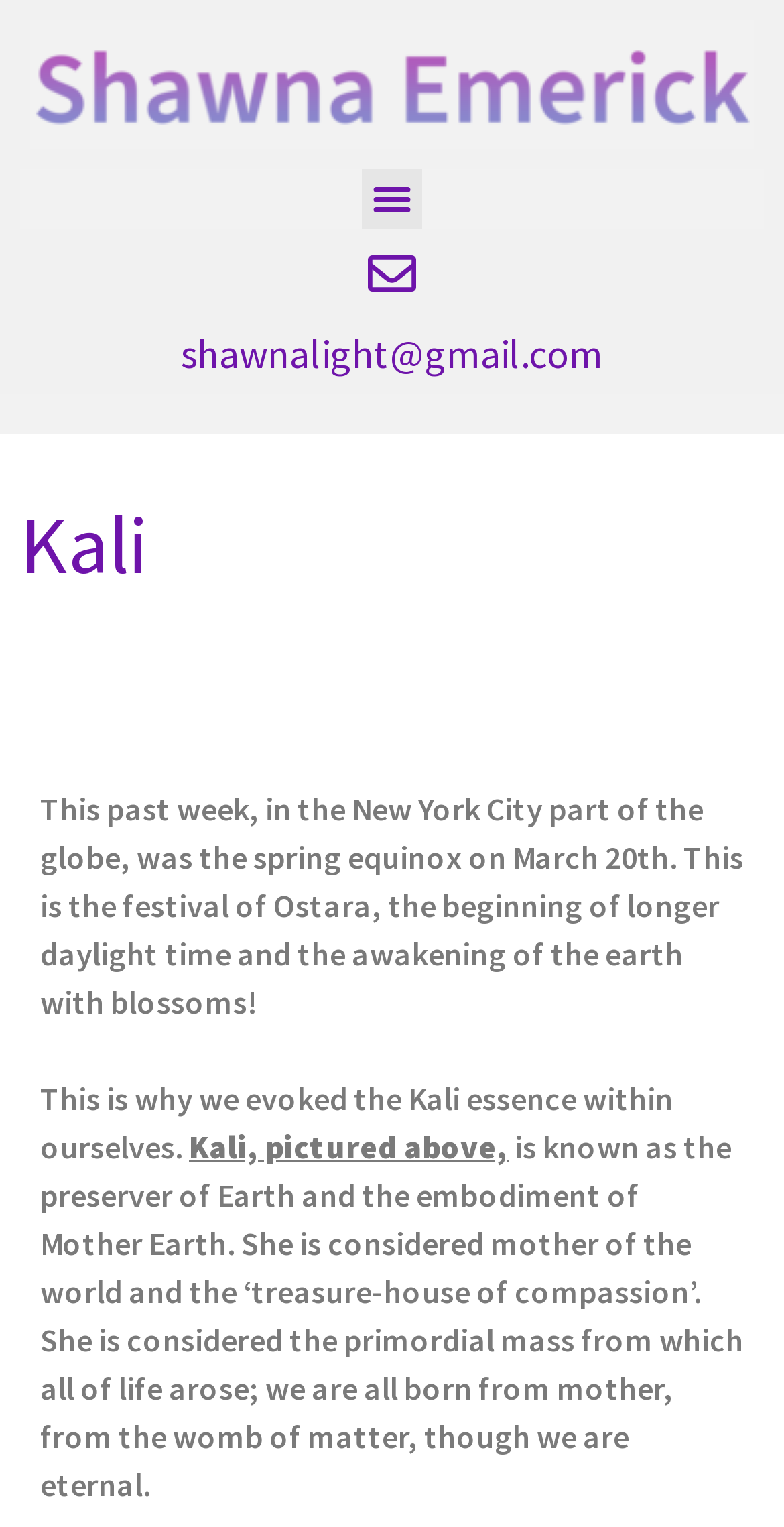What is the name of the goddess mentioned?
Look at the webpage screenshot and answer the question with a detailed explanation.

The name of the goddess mentioned is Kali, which is known from the StaticText element with the text 'Kali, pictured above,' and also from the heading element with the text 'Kali'.